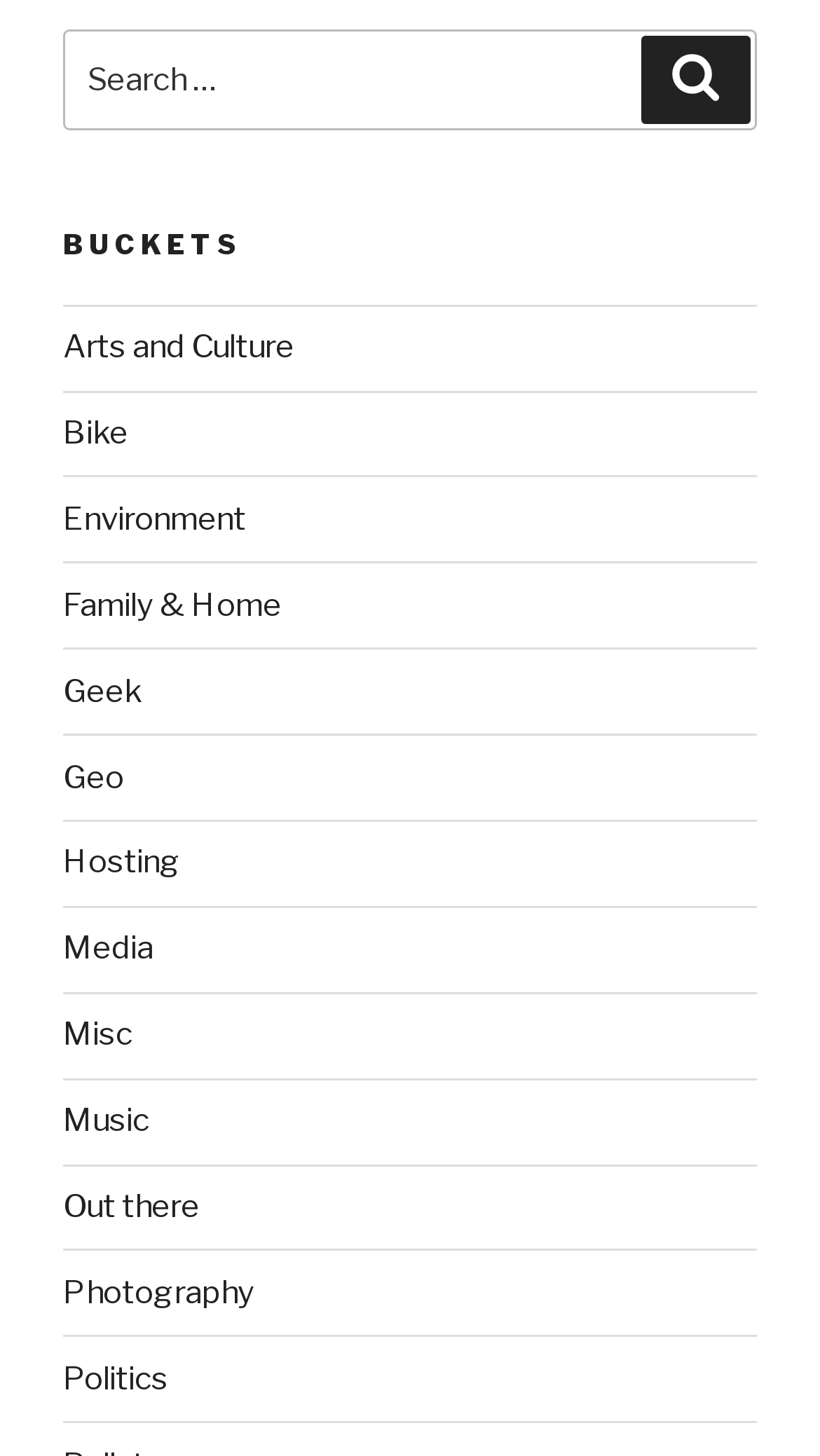Provide the bounding box coordinates for the UI element that is described as: "Arts and Culture".

[0.077, 0.225, 0.359, 0.251]